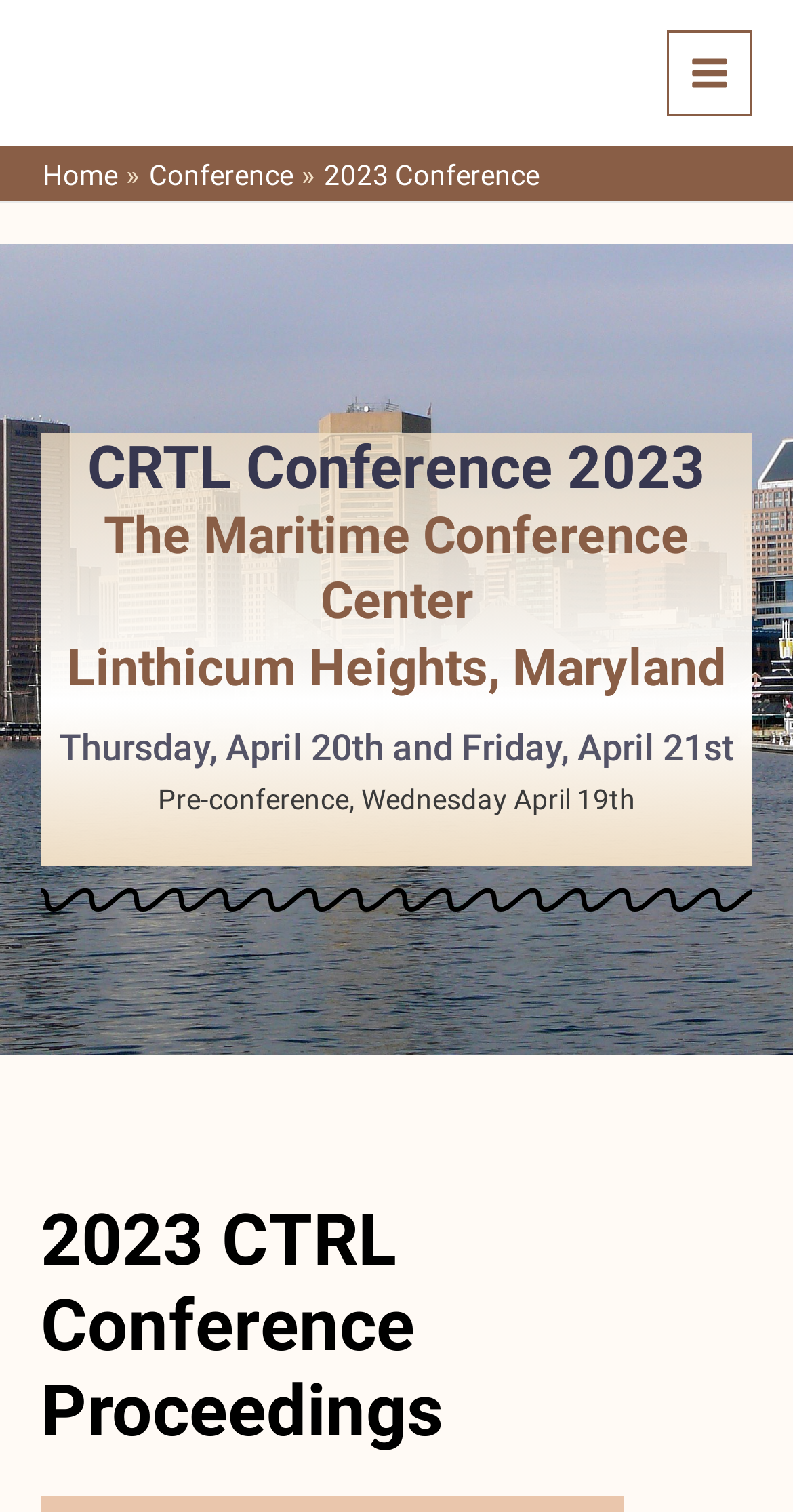Using the webpage screenshot, locate the HTML element that fits the following description and provide its bounding box: "Conference".

[0.188, 0.105, 0.37, 0.126]